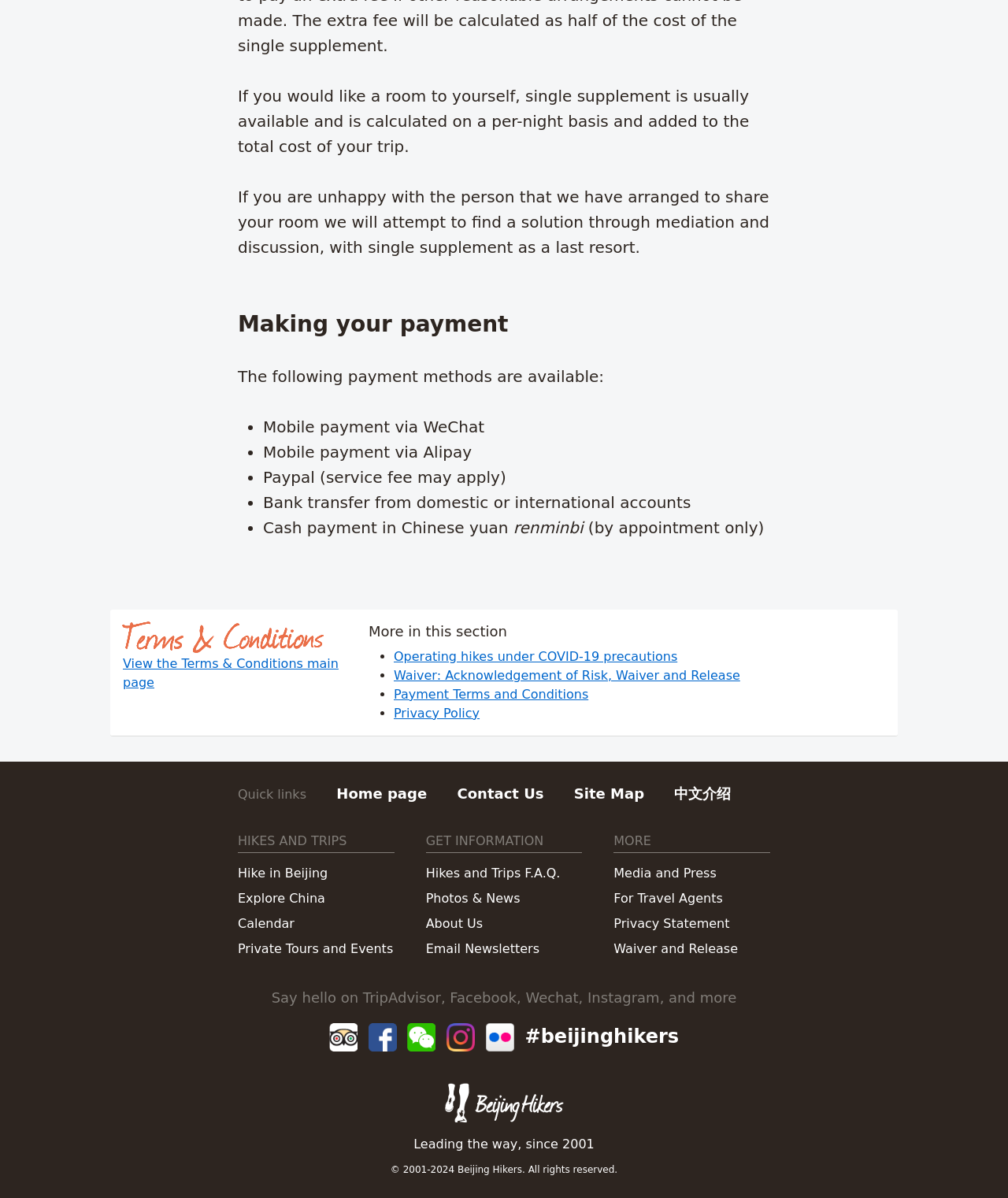Please locate the bounding box coordinates of the element that needs to be clicked to achieve the following instruction: "View hikes and trips". The coordinates should be four float numbers between 0 and 1, i.e., [left, top, right, bottom].

[0.236, 0.72, 0.325, 0.738]